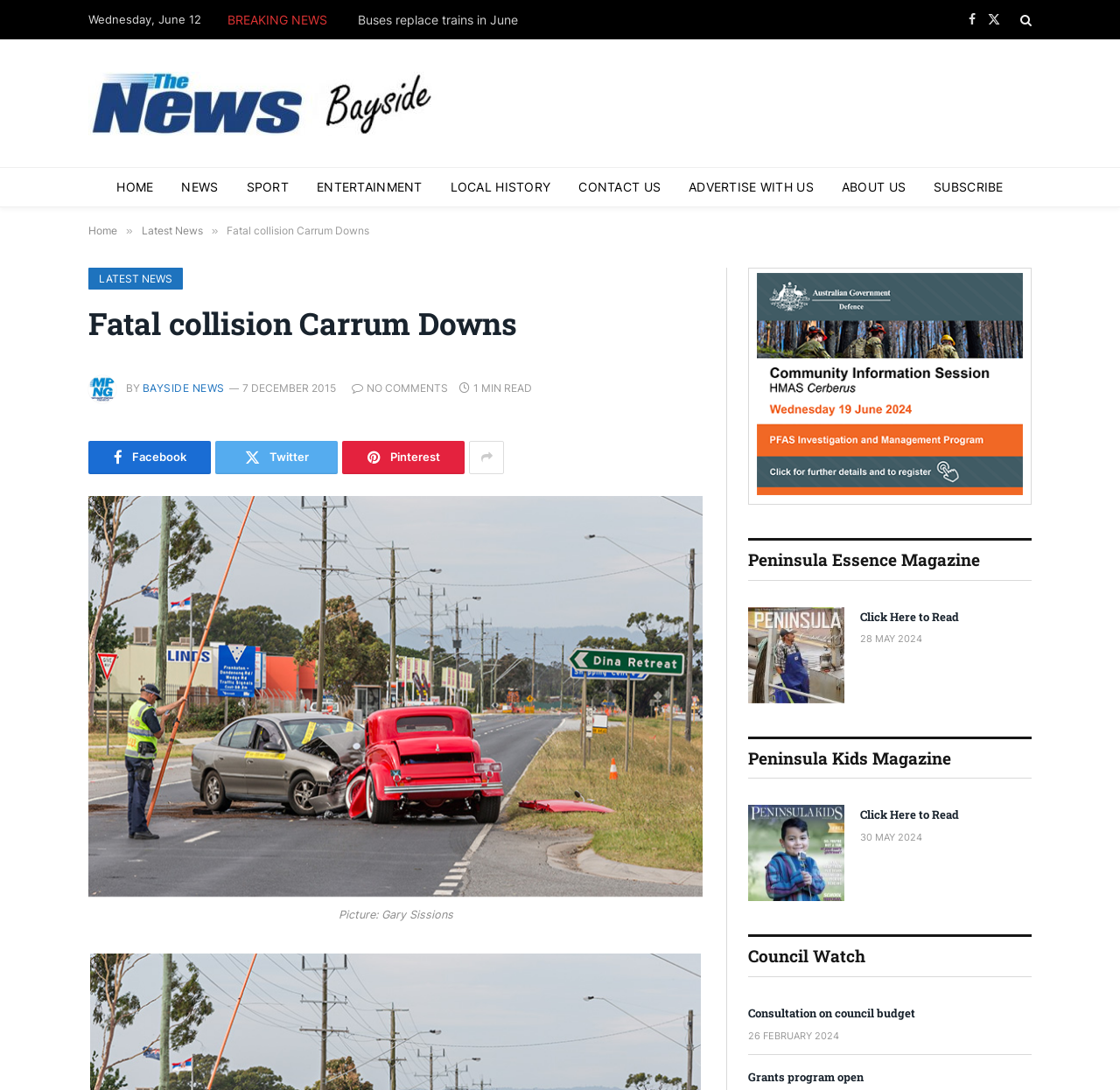Find the bounding box coordinates of the area to click in order to follow the instruction: "Click on the 'HOME' link".

[0.092, 0.154, 0.15, 0.189]